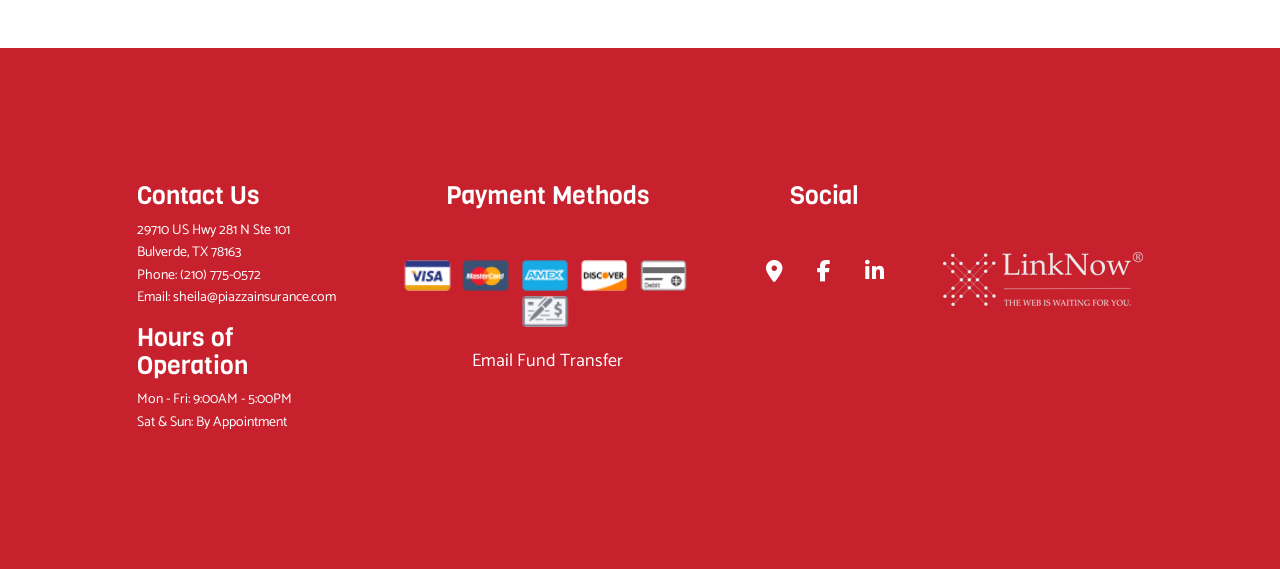Provide the bounding box coordinates of the HTML element described as: "Facebook Social Network". The bounding box coordinates should be four float numbers between 0 and 1, i.e., [left, top, right, bottom].

[0.626, 0.458, 0.661, 0.506]